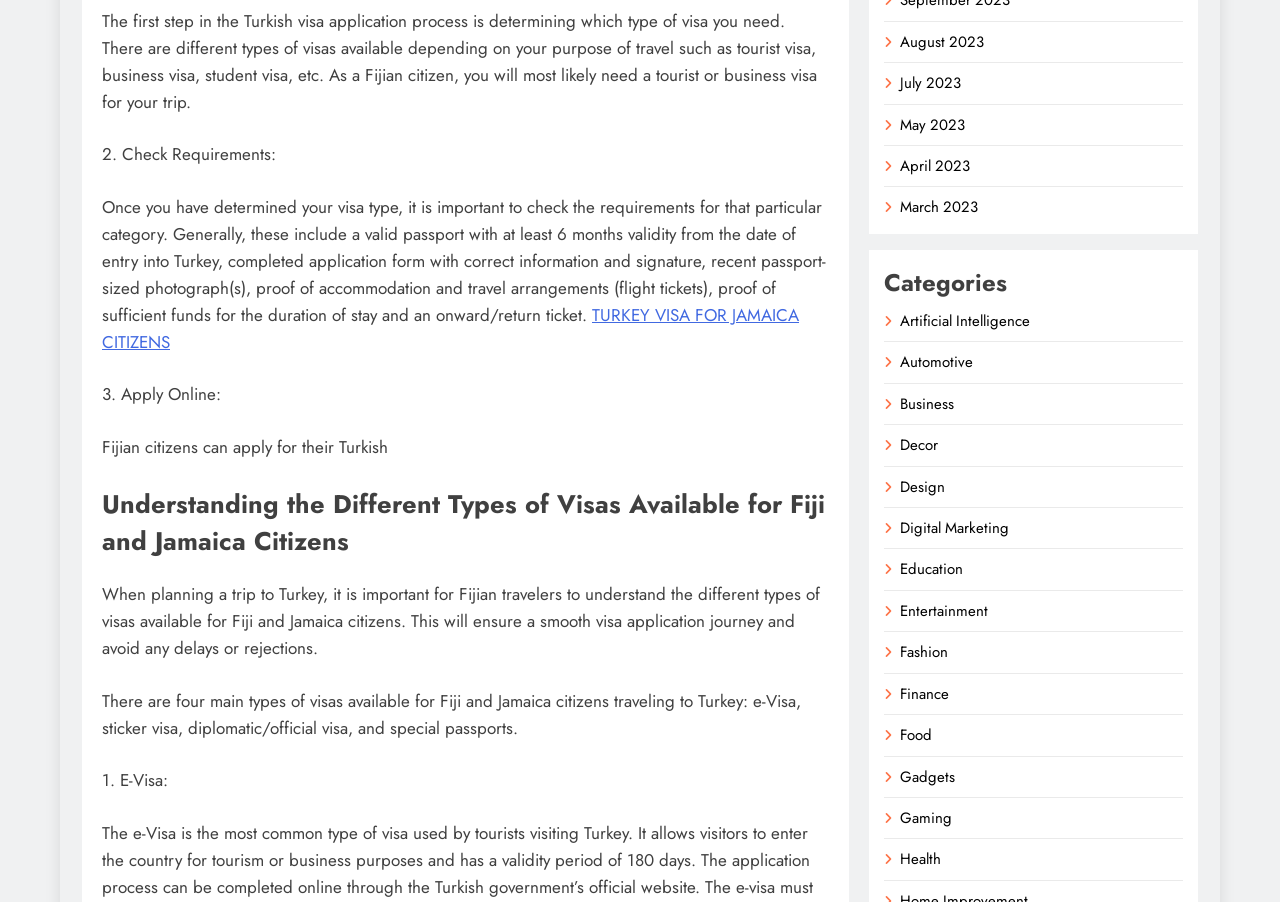Find the bounding box coordinates of the clickable area that will achieve the following instruction: "Learn about the e-Visa type".

[0.08, 0.852, 0.131, 0.878]